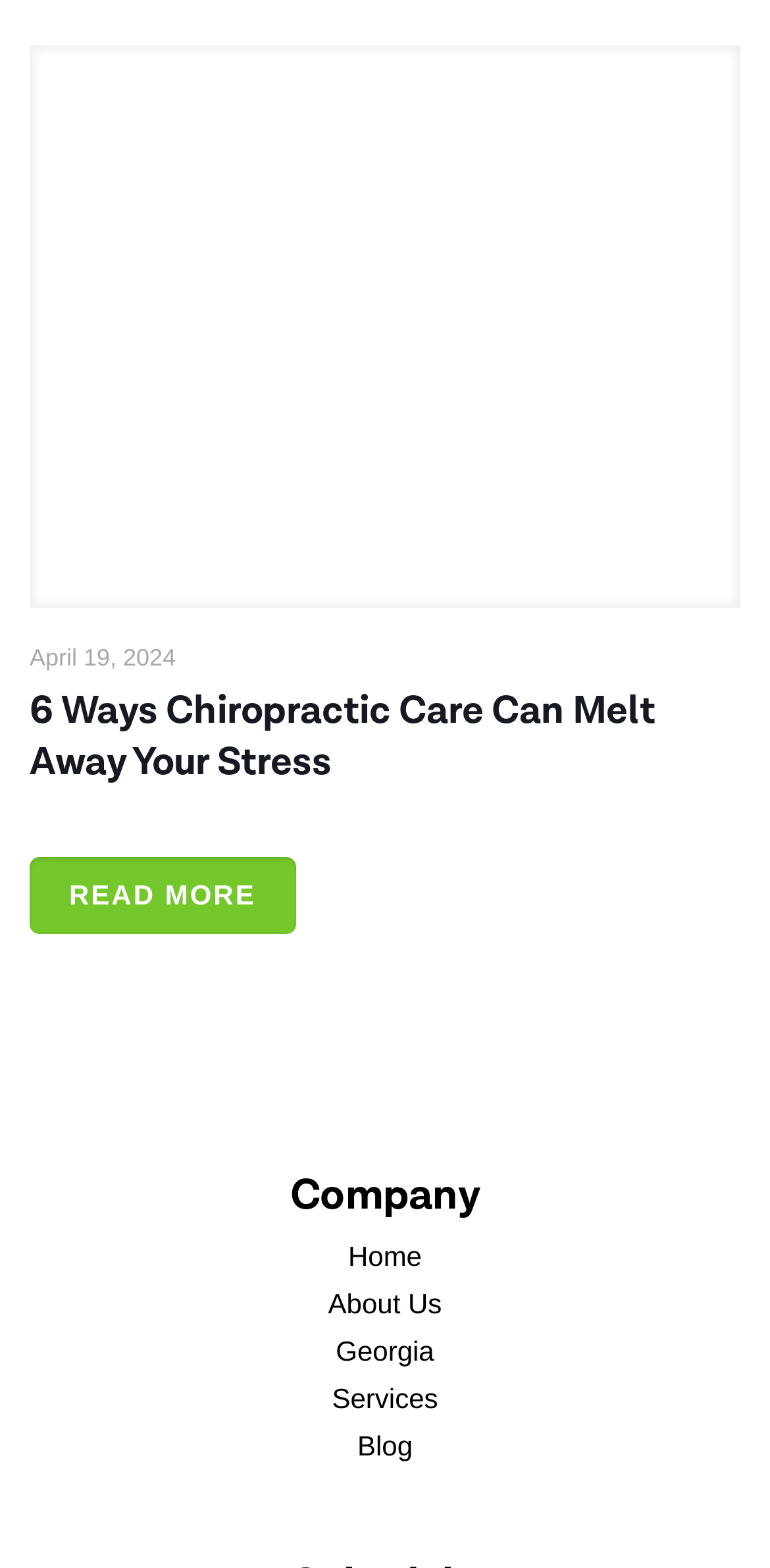How many links are there in the main section?
Answer the question with a single word or phrase derived from the image.

3